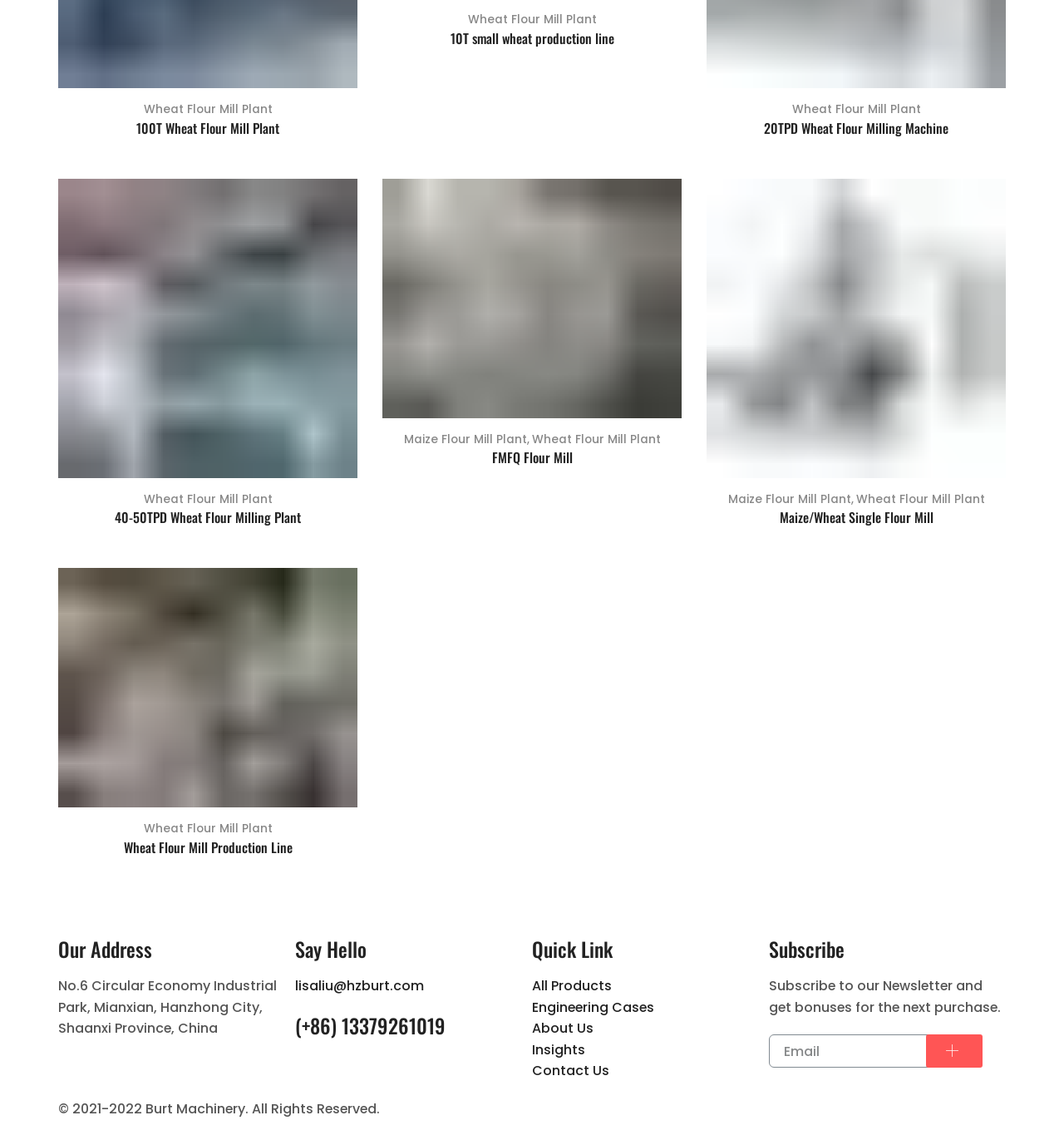Identify the bounding box coordinates for the UI element described as: "100T Wheat Flour Mill Plant".

[0.055, 0.105, 0.336, 0.122]